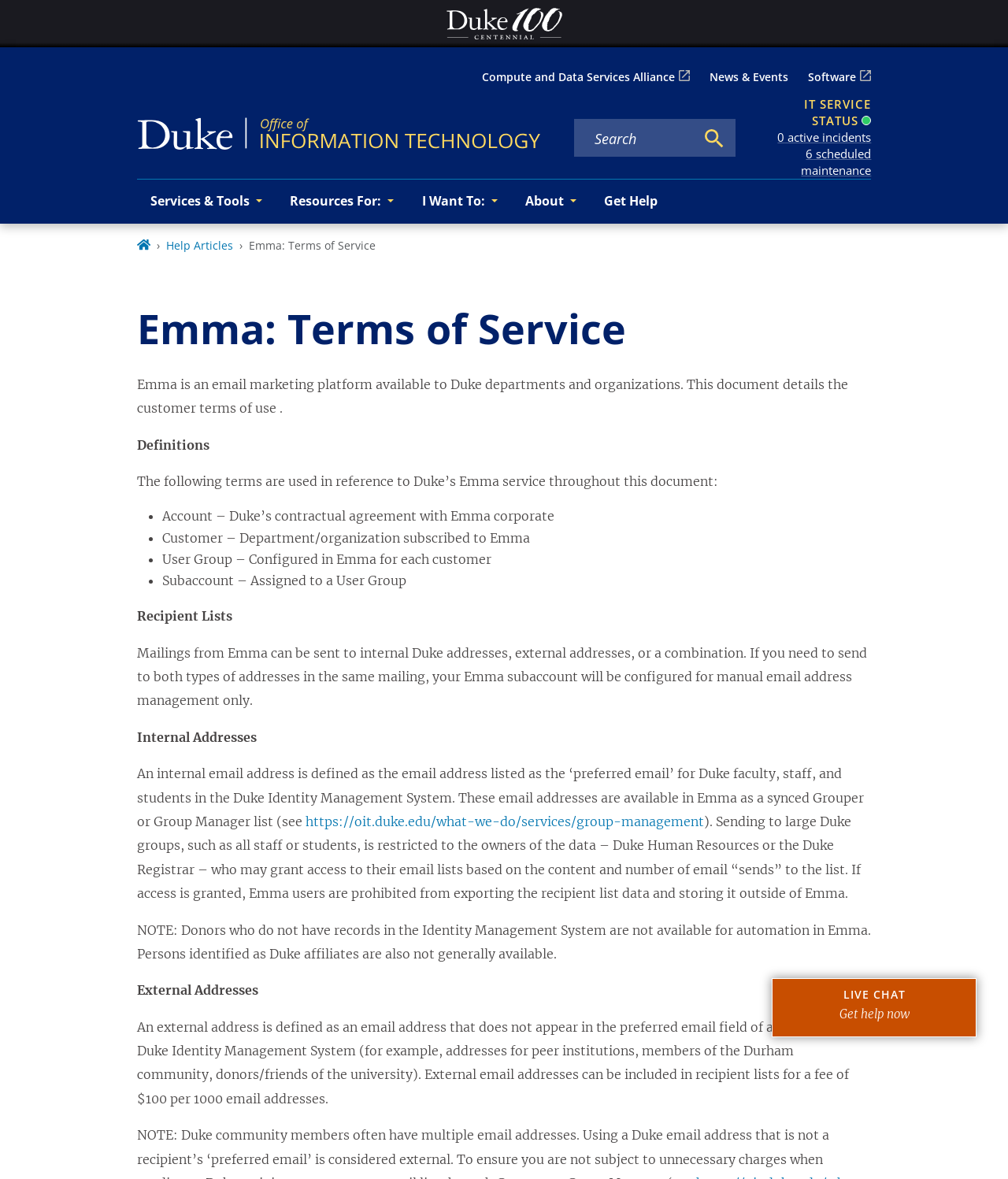Find the bounding box coordinates of the area that needs to be clicked in order to achieve the following instruction: "Visit Office of Information Technology". The coordinates should be specified as four float numbers between 0 and 1, i.e., [left, top, right, bottom].

[0.136, 0.104, 0.536, 0.121]